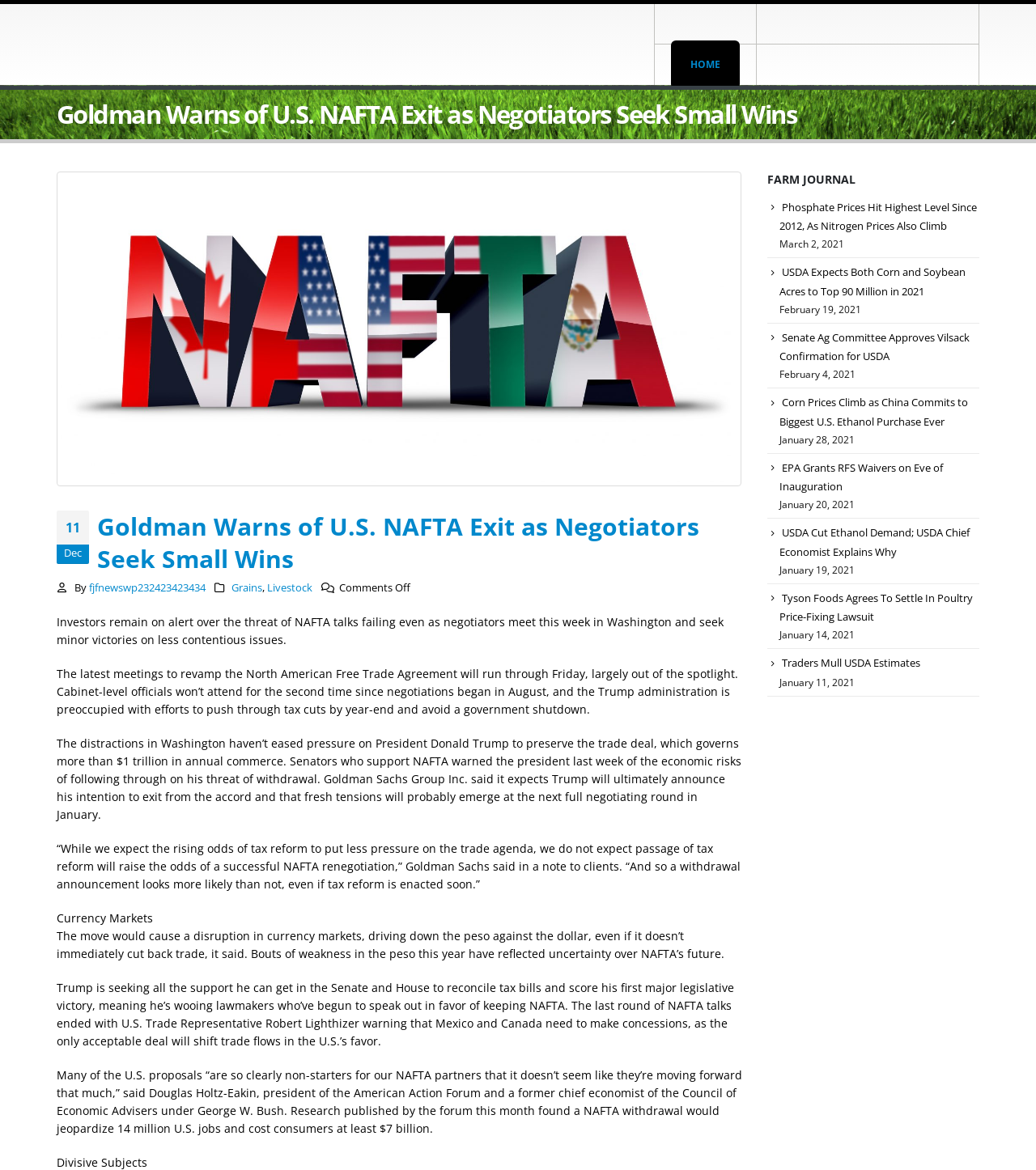Determine the bounding box coordinates of the region to click in order to accomplish the following instruction: "View Grains news". Provide the coordinates as four float numbers between 0 and 1, specifically [left, top, right, bottom].

[0.224, 0.497, 0.253, 0.508]